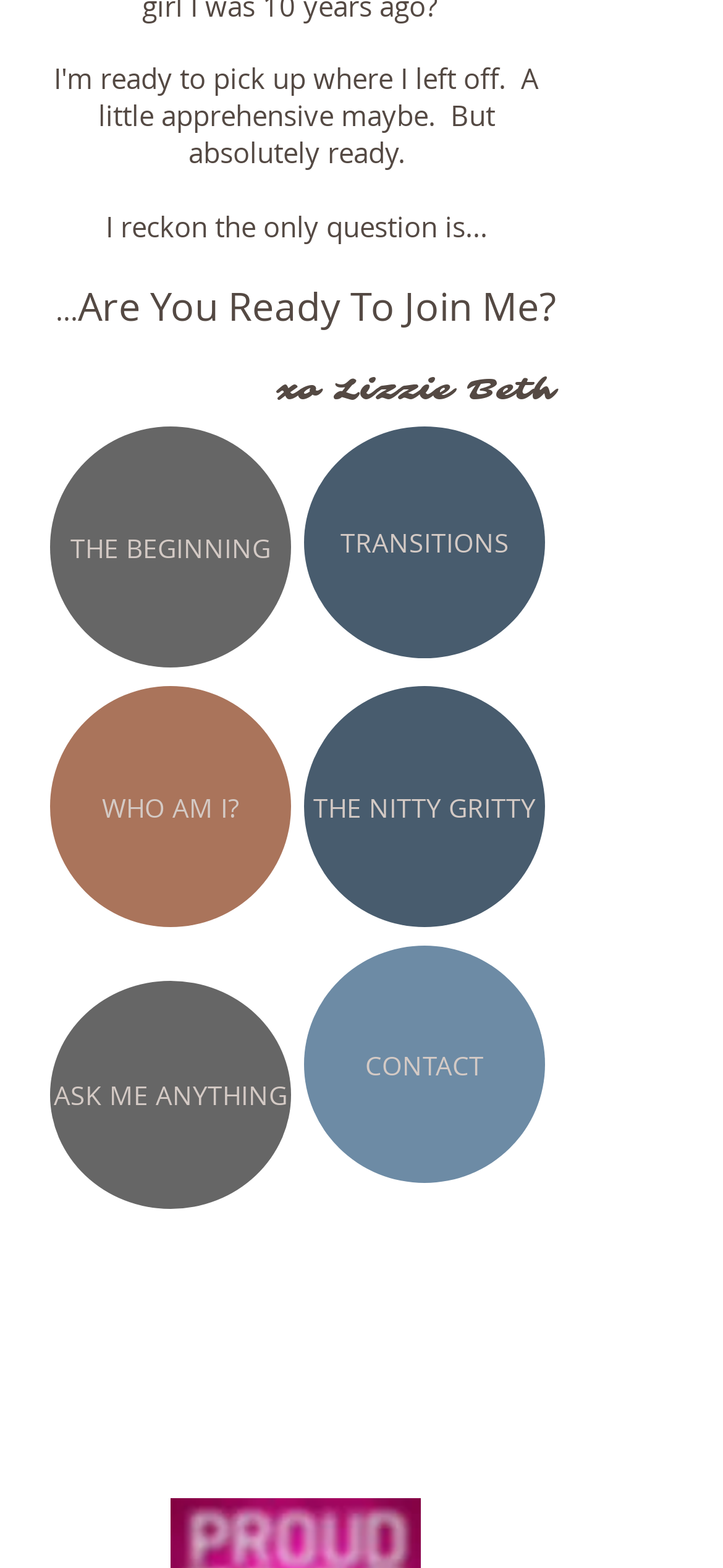How many StaticText elements are on the webpage?
Examine the screenshot and reply with a single word or phrase.

3